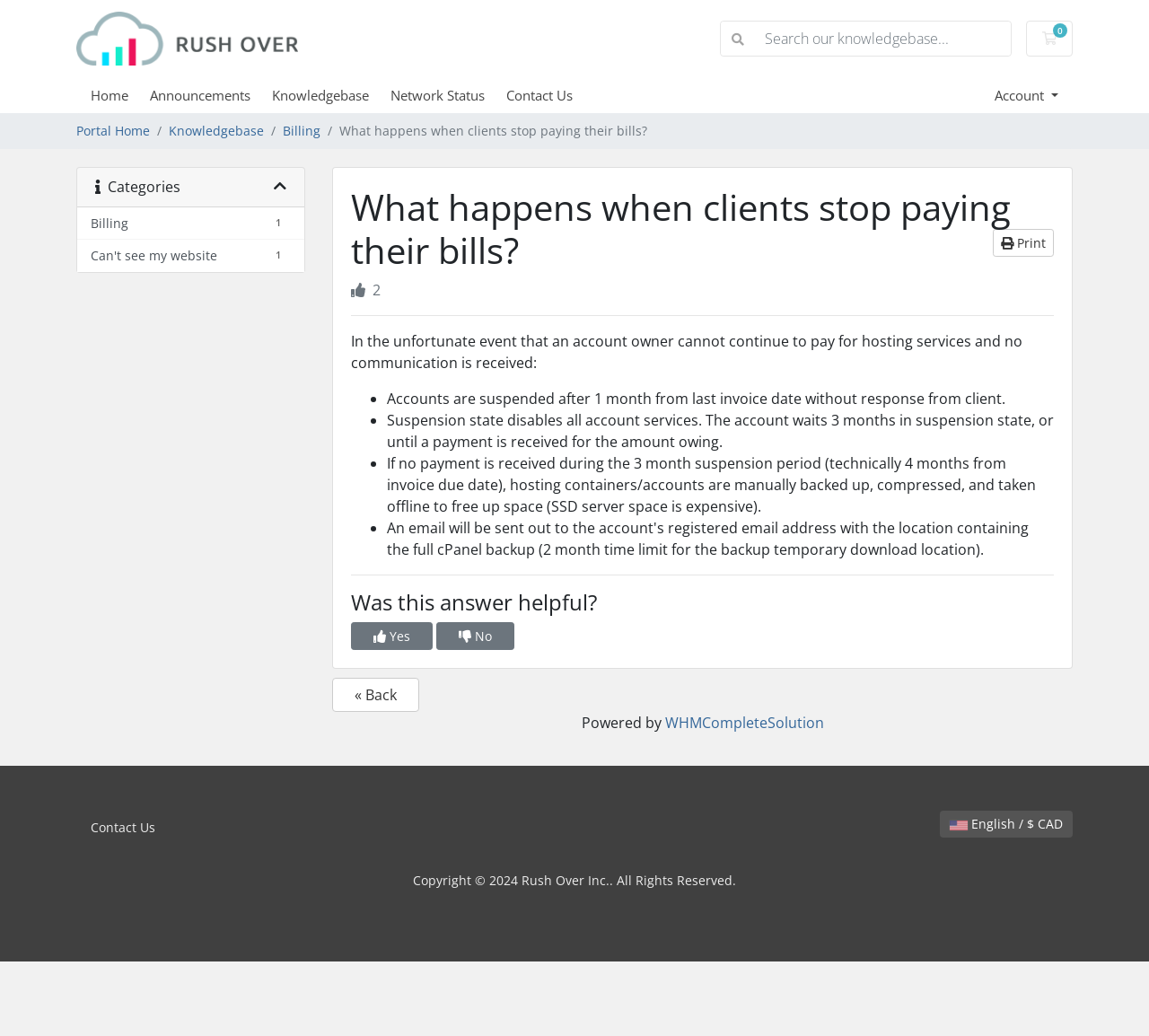Provide the bounding box coordinates of the section that needs to be clicked to accomplish the following instruction: "Rate the answer as helpful."

[0.305, 0.601, 0.377, 0.628]